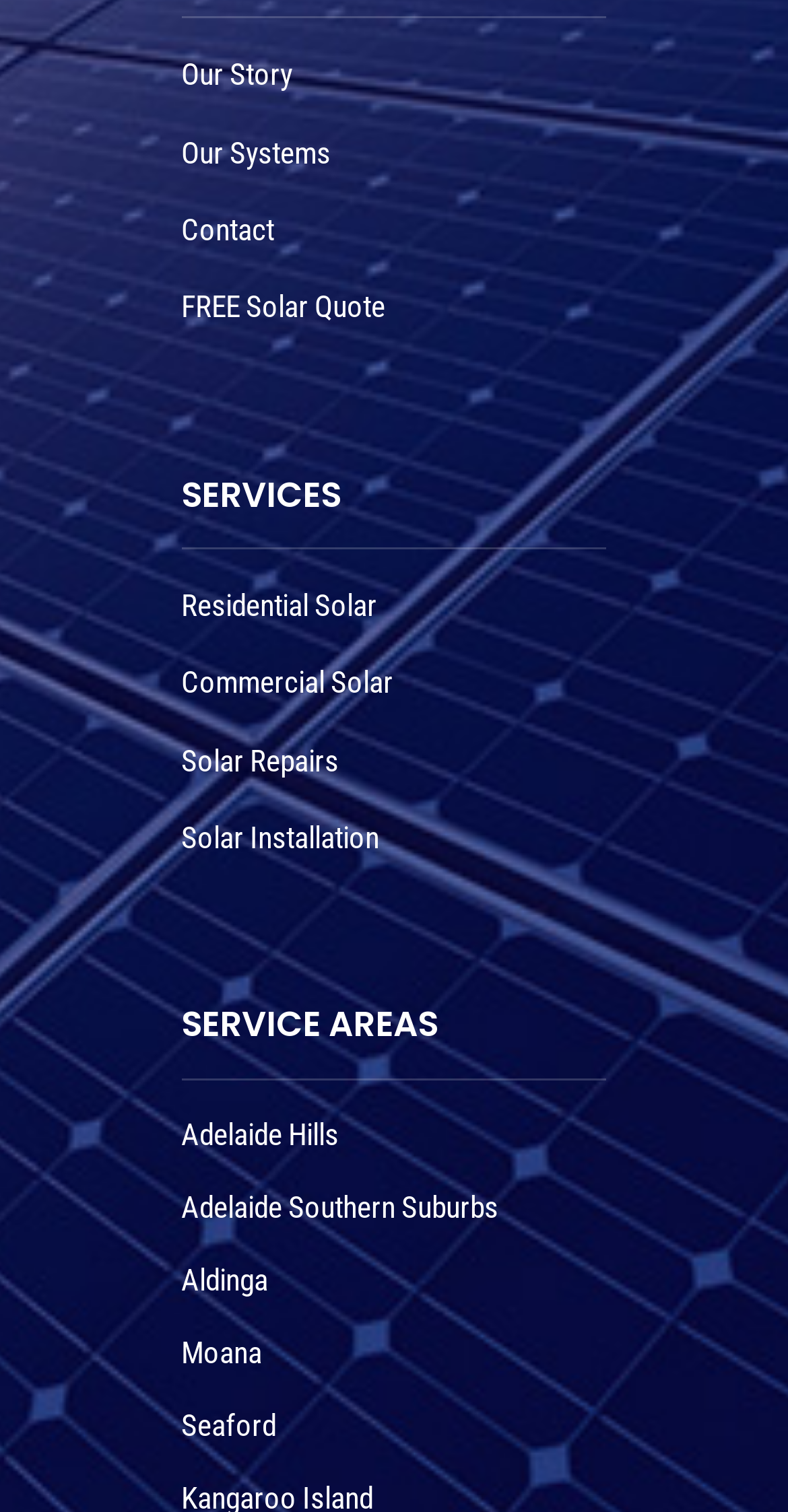Pinpoint the bounding box coordinates of the clickable element to carry out the following instruction: "get a free solar quote."

[0.23, 0.192, 0.489, 0.216]